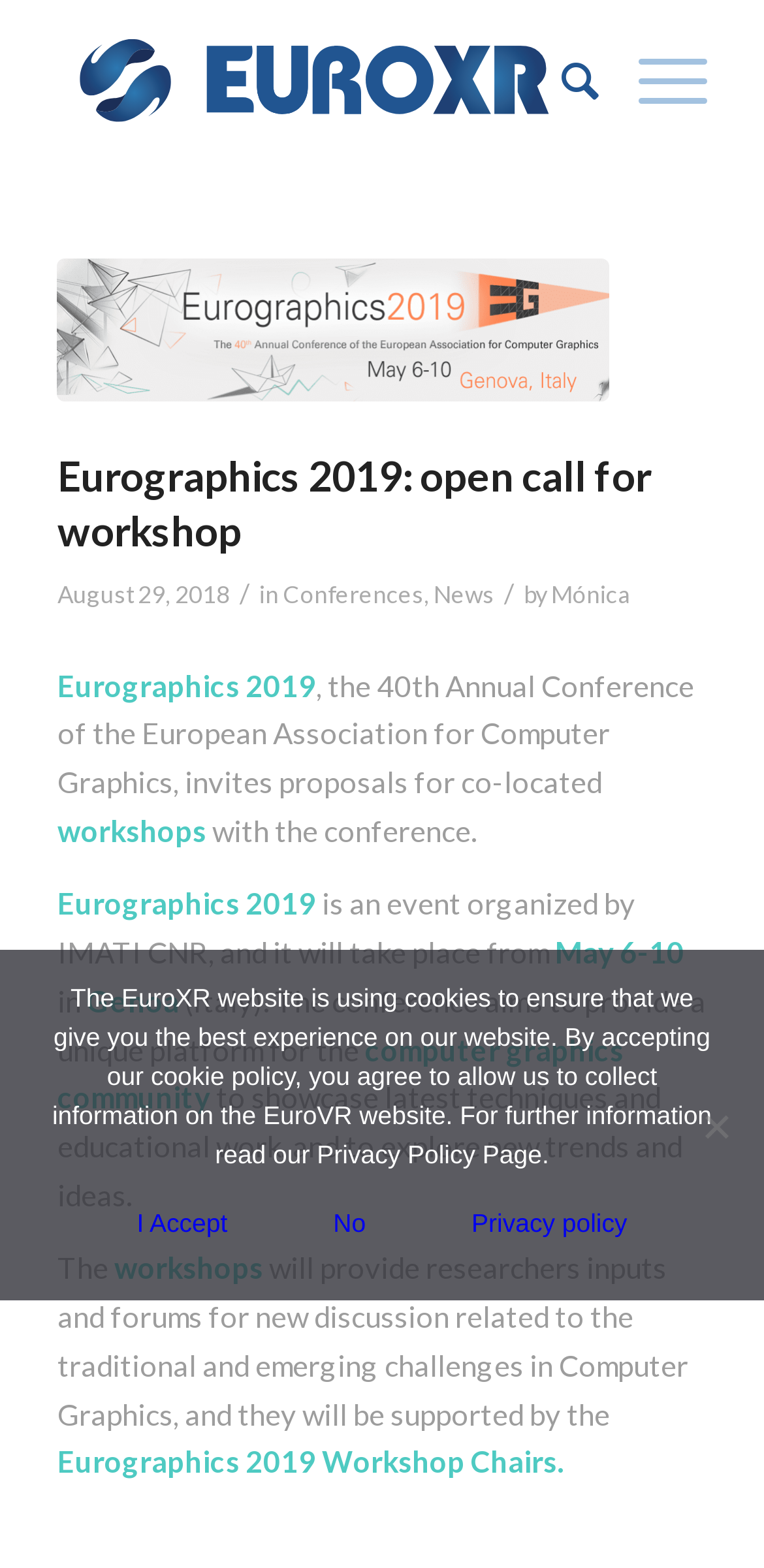Pinpoint the bounding box coordinates of the area that should be clicked to complete the following instruction: "Read more about Eurographics 2019". The coordinates must be given as four float numbers between 0 and 1, i.e., [left, top, right, bottom].

[0.075, 0.425, 0.413, 0.448]